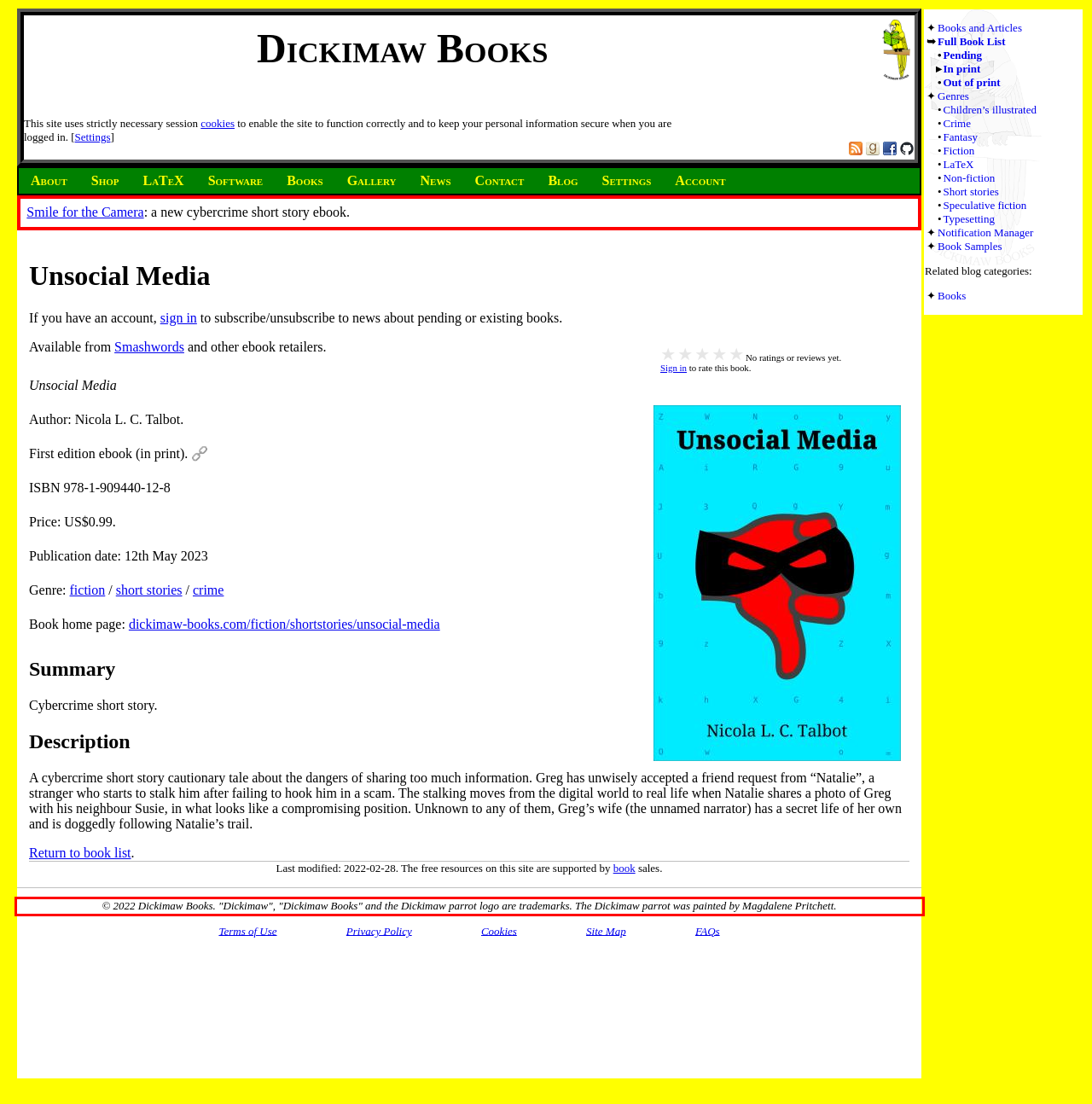Given a webpage screenshot, locate the red bounding box and extract the text content found inside it.

© 2022 Dickimaw Books. "Dickimaw", "Dickimaw Books" and the Dickimaw parrot logo are trademarks. The Dickimaw parrot was painted by Magdalene Pritchett.